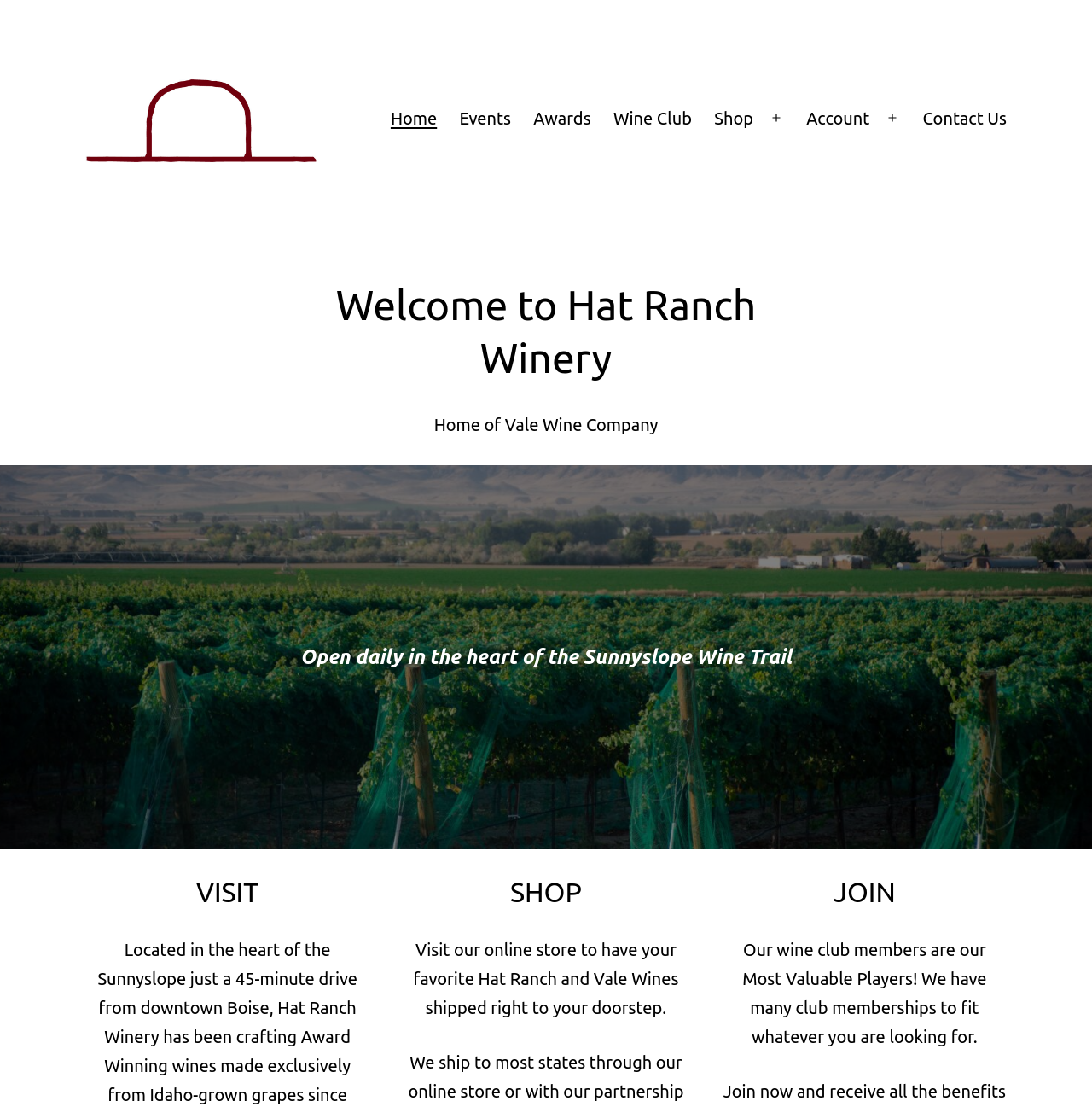Please identify the bounding box coordinates of the element's region that needs to be clicked to fulfill the following instruction: "Click Home". The bounding box coordinates should consist of four float numbers between 0 and 1, i.e., [left, top, right, bottom].

[0.347, 0.088, 0.41, 0.127]